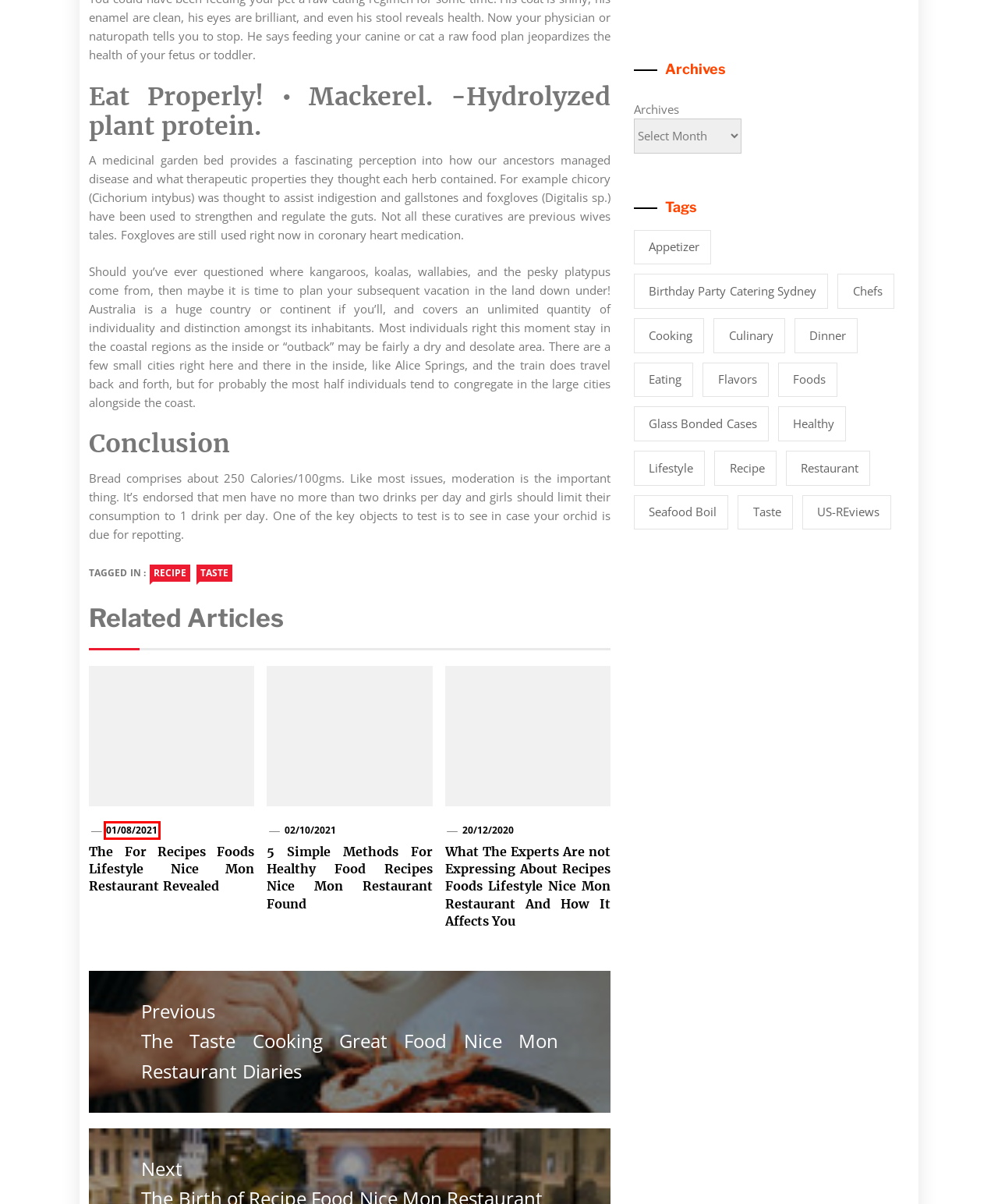You have a screenshot of a webpage with a red rectangle bounding box. Identify the best webpage description that corresponds to the new webpage after clicking the element within the red bounding box. Here are the candidates:
A. 20/12/2020 | Nice Mon Restaurant
B. Taste | Nice Mon Restaurant
C. Glass Bonded Cases | Nice Mon Restaurant
D. Birthday Party Catering Sydney | Nice Mon Restaurant
E. 01/08/2021 | Nice Mon Restaurant
F. Recipe | Nice Mon Restaurant
G. Flavors | Nice Mon Restaurant
H. 02/10/2021 | Nice Mon Restaurant

E